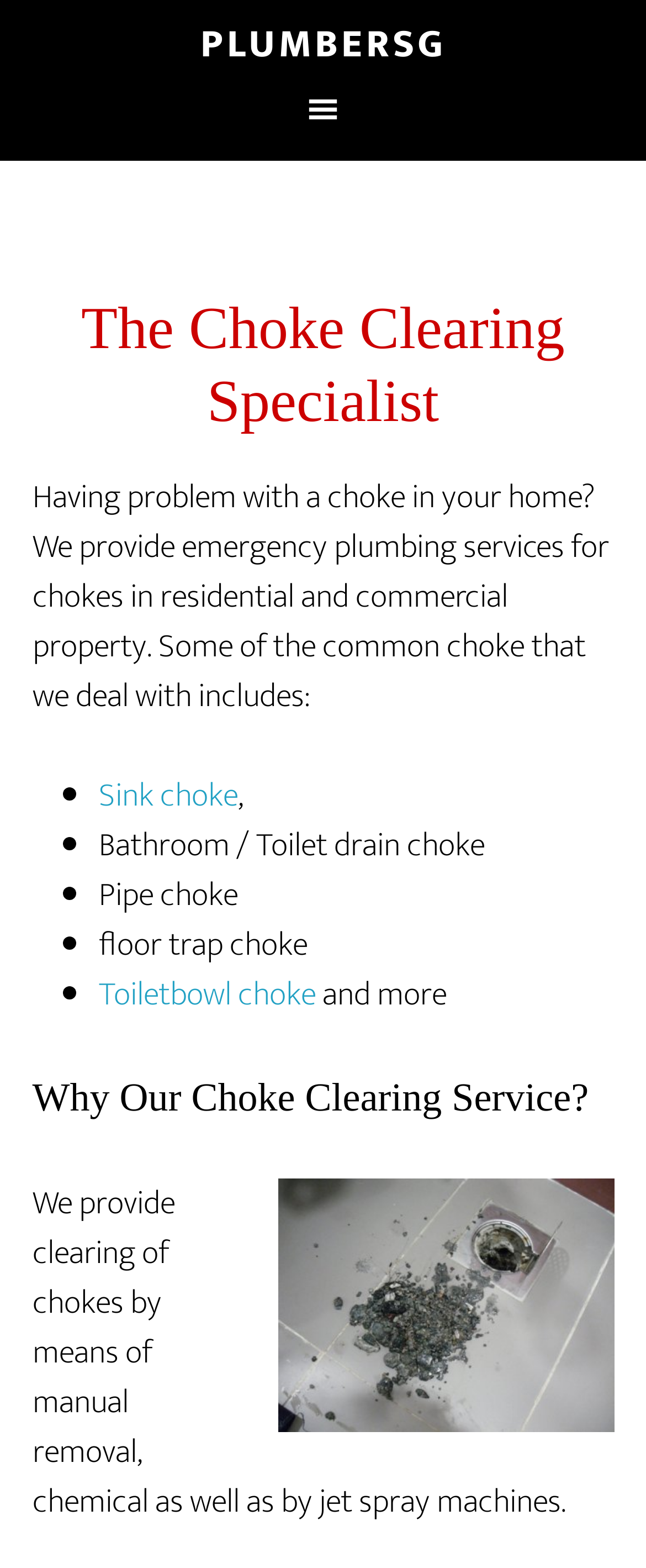Analyze the image and give a detailed response to the question:
What methods are used to clear chokes?

According to the webpage, PlumberSG uses three methods to clear chokes: manual removal, chemical methods, and jet spray machines, as stated in the StaticText element with the text 'We provide clearing of chokes by means of manual removal, chemical as well as by jet spray machines.'